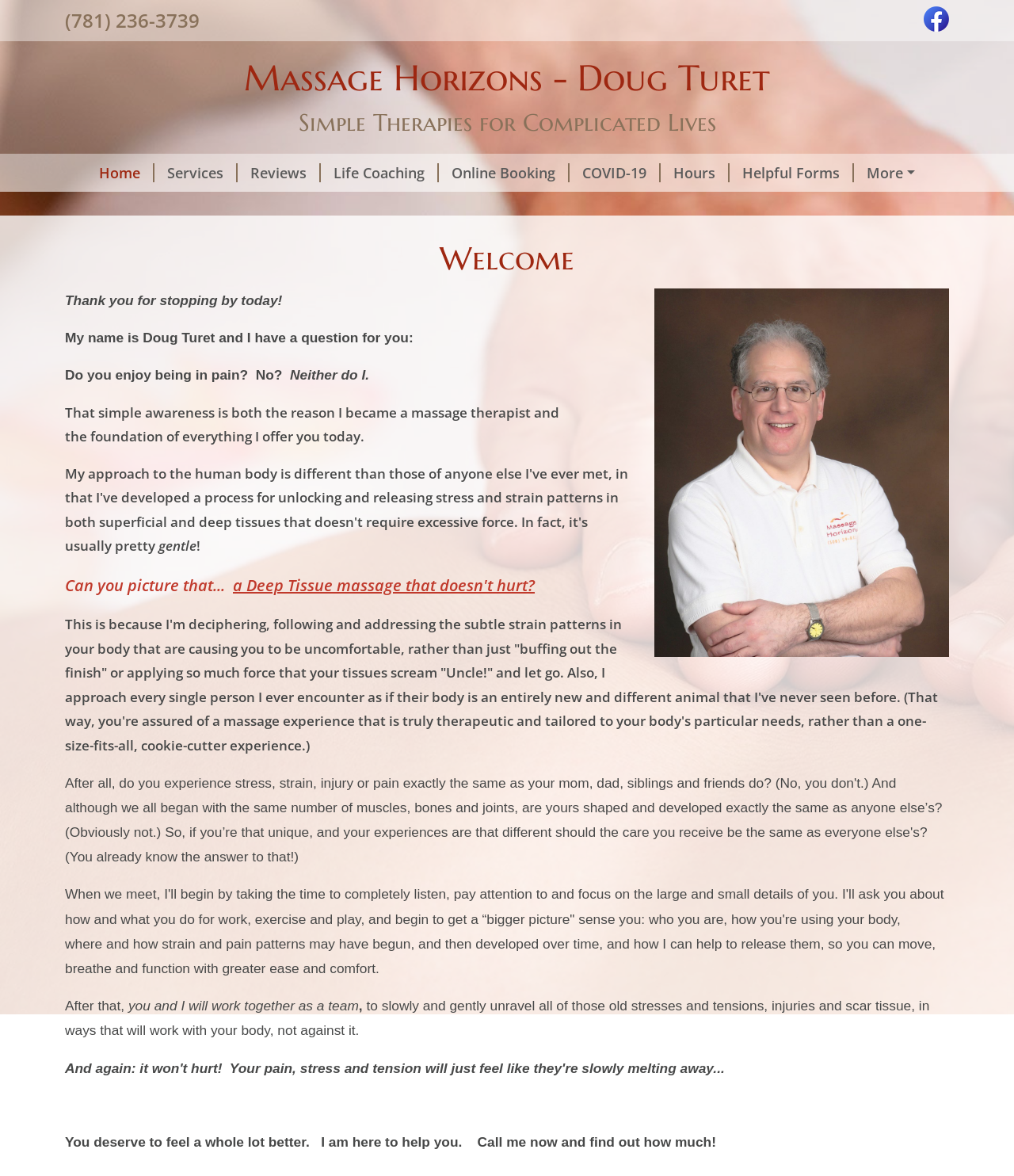Please identify the bounding box coordinates of the element I need to click to follow this instruction: "Call the phone number".

[0.064, 0.006, 0.197, 0.028]